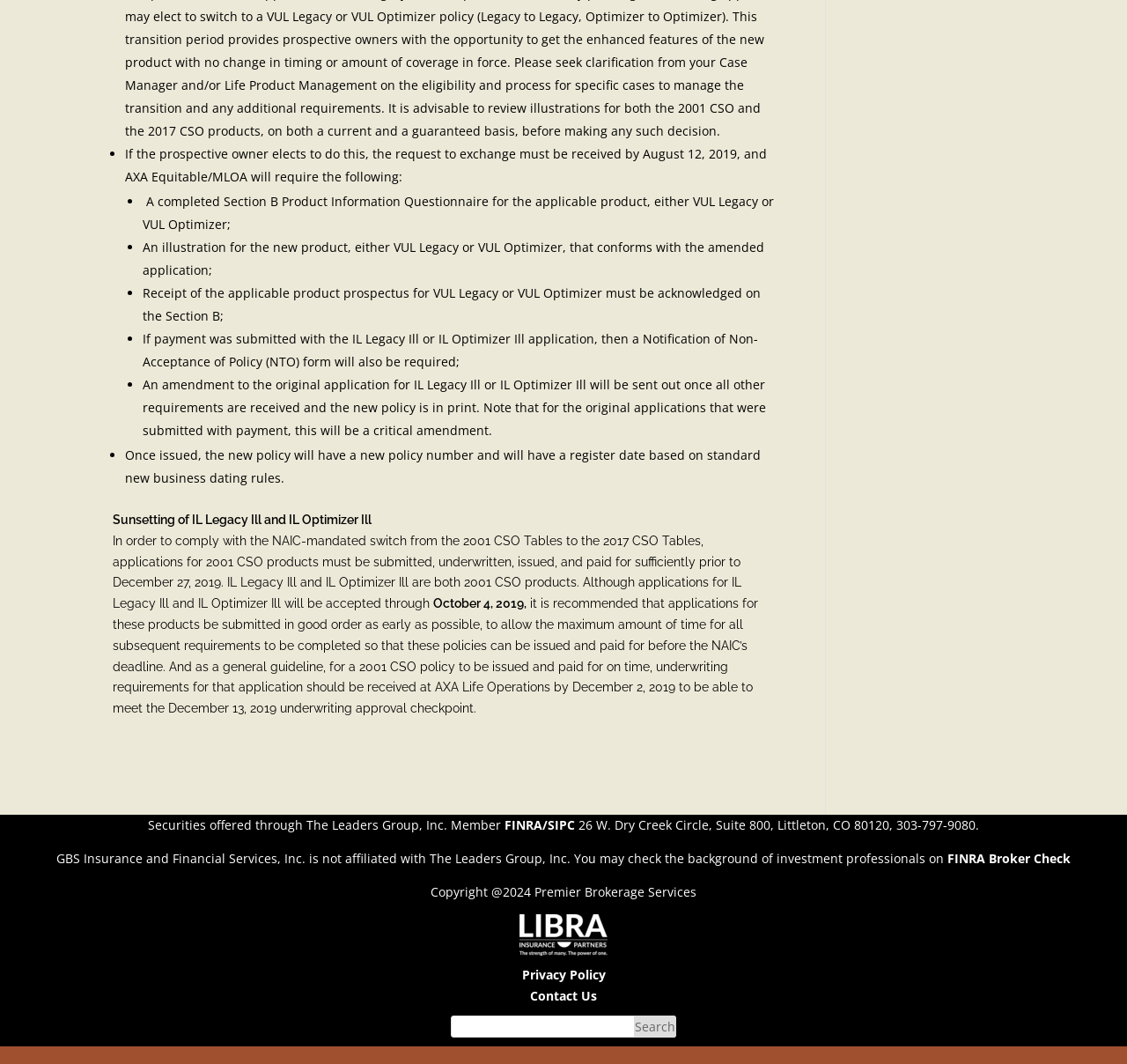What is the recommended submission deadline for applications to allow maximum time for subsequent requirements?
Using the screenshot, give a one-word or short phrase answer.

As early as possible